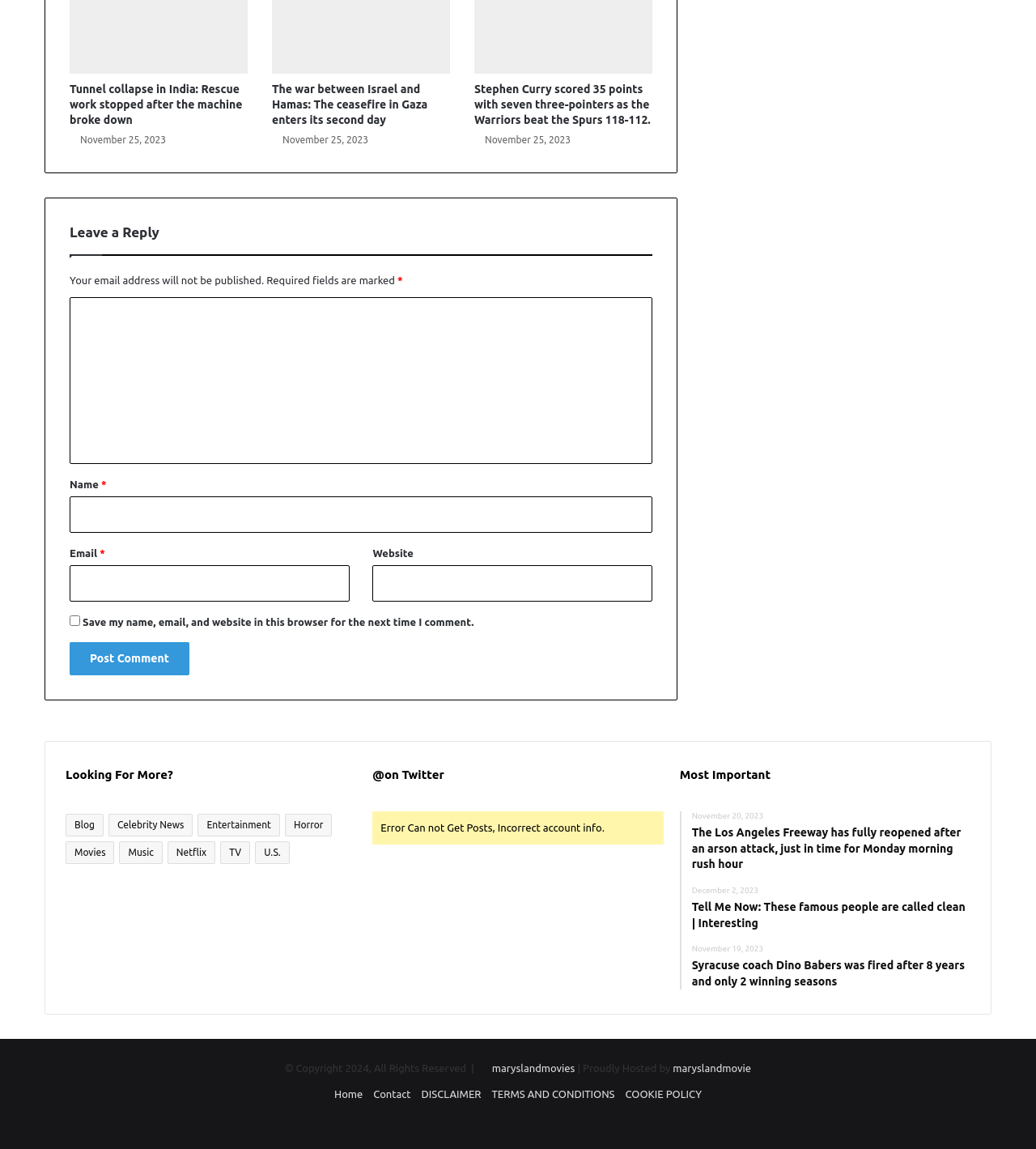What is the date of the first news article?
Provide an in-depth and detailed answer to the question.

I found the date by looking at the StaticText element with the text 'November 25, 2023' which is located near the top of the webpage, above the first news article.